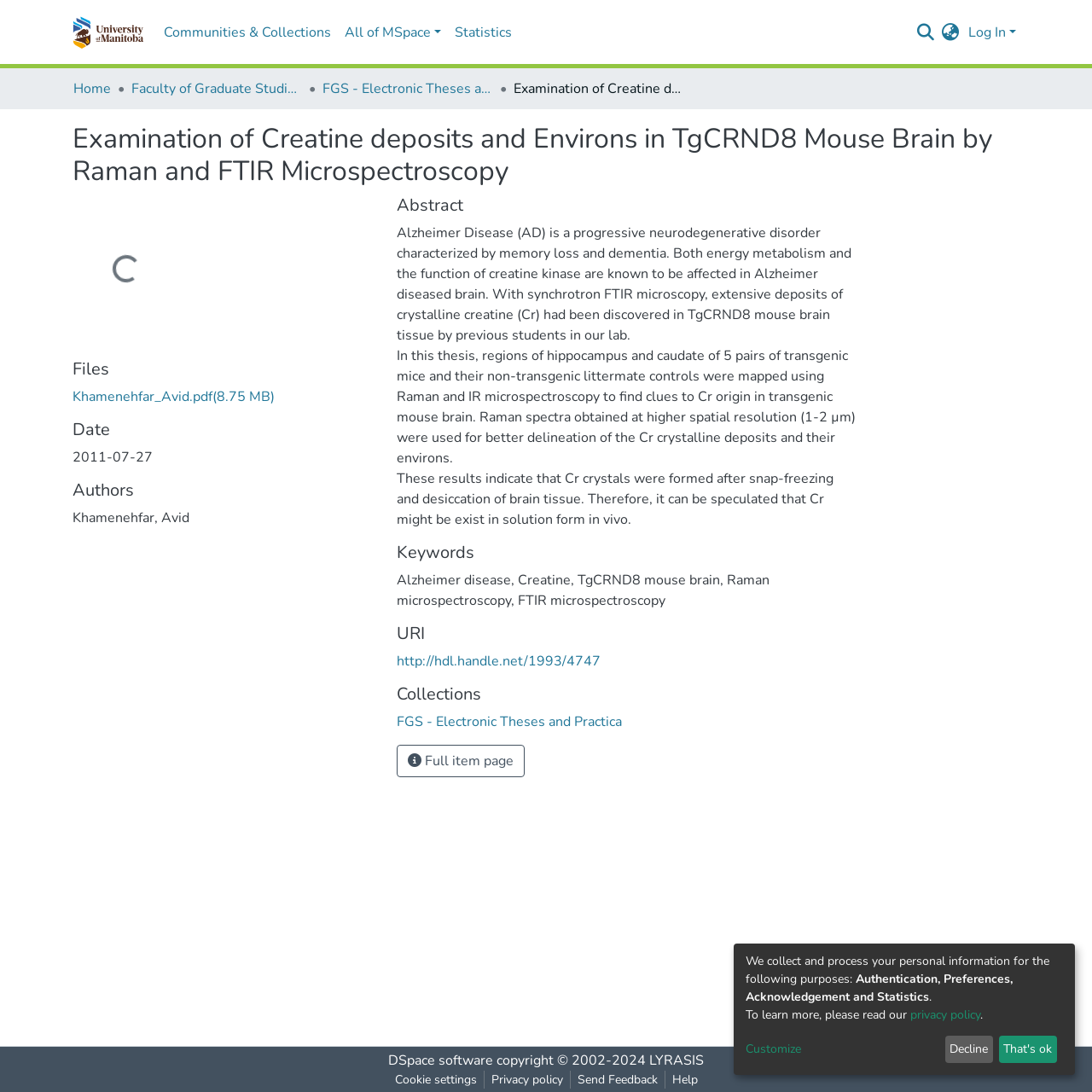Show me the bounding box coordinates of the clickable region to achieve the task as per the instruction: "View full item page".

[0.363, 0.682, 0.48, 0.712]